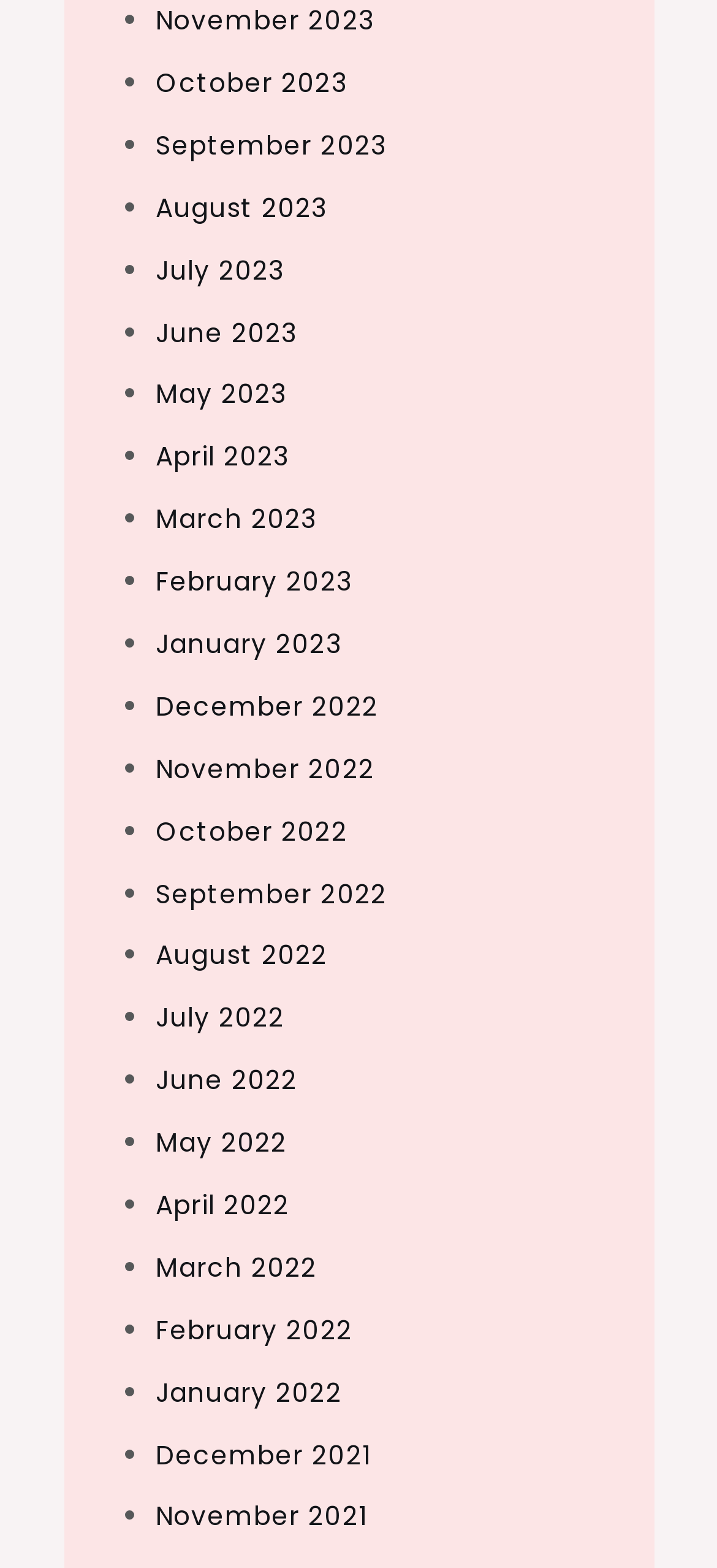Pinpoint the bounding box coordinates of the area that should be clicked to complete the following instruction: "Click on the link 'UK'". The coordinates must be given as four float numbers between 0 and 1, i.e., [left, top, right, bottom].

None